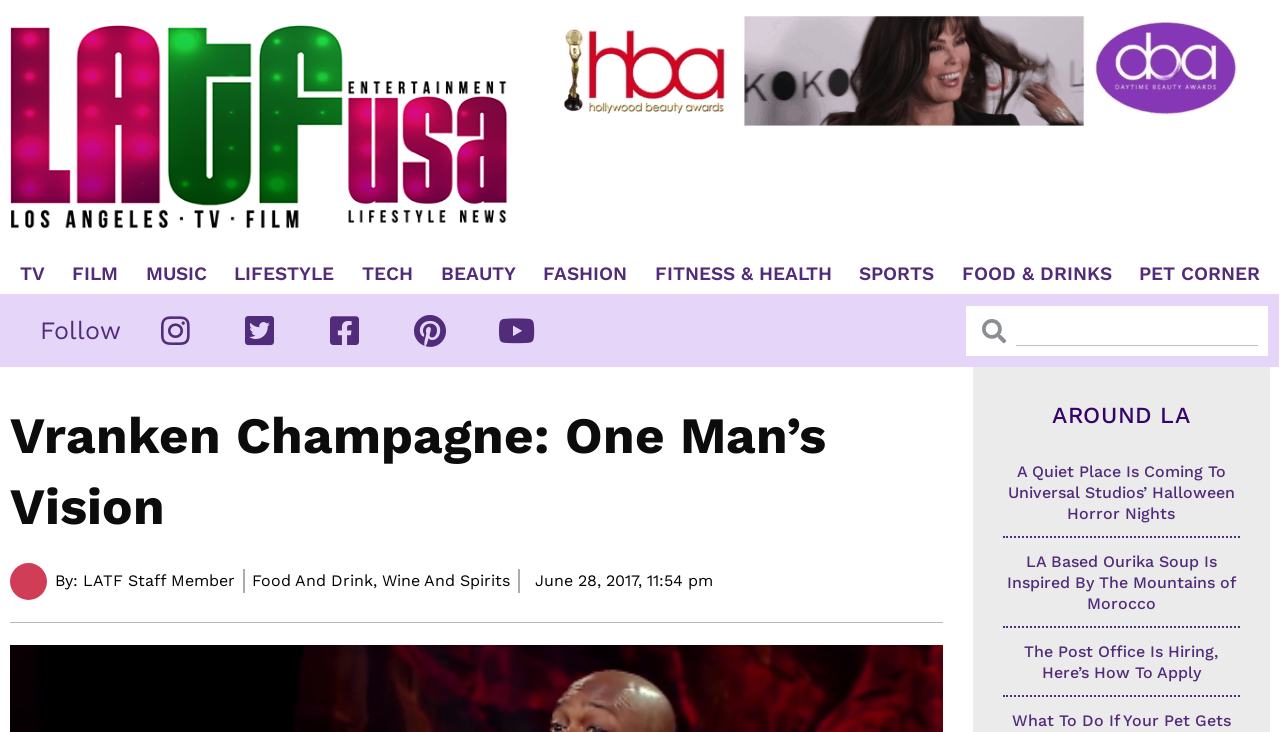Using the webpage screenshot, locate the HTML element that fits the following description and provide its bounding box: "Music".

[0.106, 0.361, 0.169, 0.388]